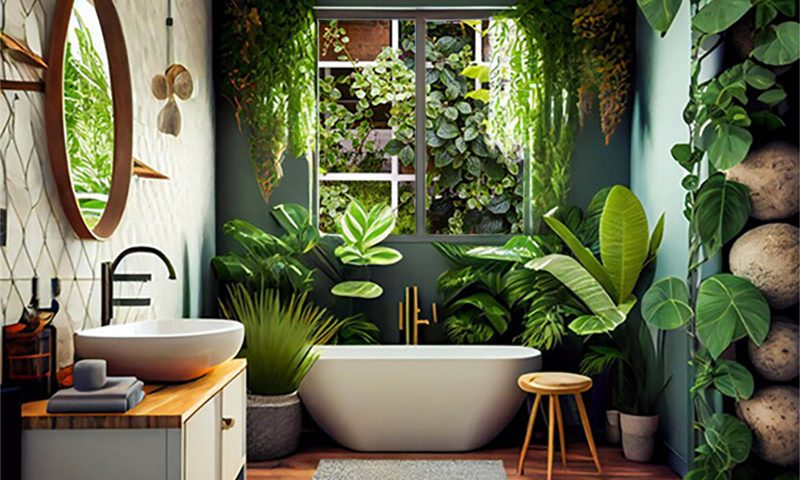Observe the image and answer the following question in detail: What is the shape of the mirror in the bathroom?

The caption describes the minimalist decor elements in the corner, including a round mirror, which indicates that the shape of the mirror is round.